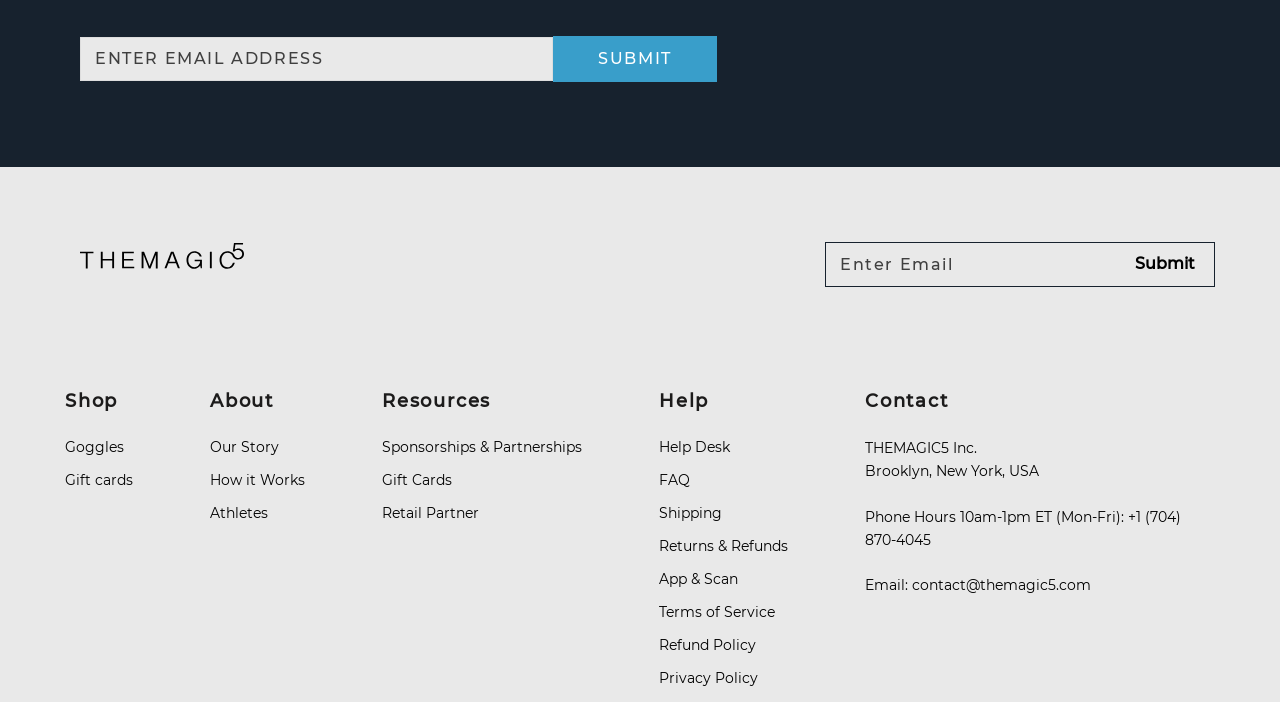What is the location of the company?
Based on the visual details in the image, please answer the question thoroughly.

I found the location of the company by looking at the contact information section, where it is stated as 'Brooklyn, New York, USA'.